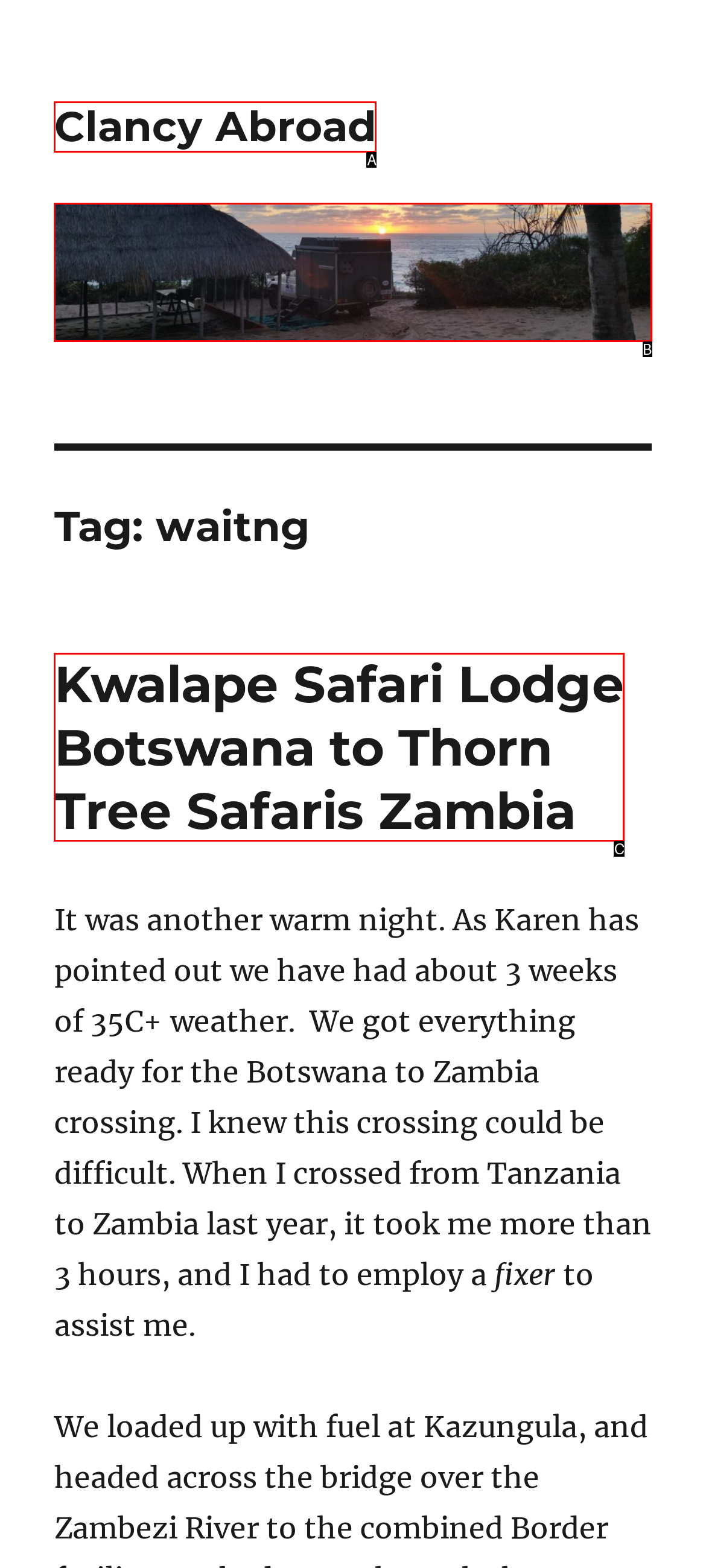Which UI element matches this description: alt="Clancy Abroad"?
Reply with the letter of the correct option directly.

B